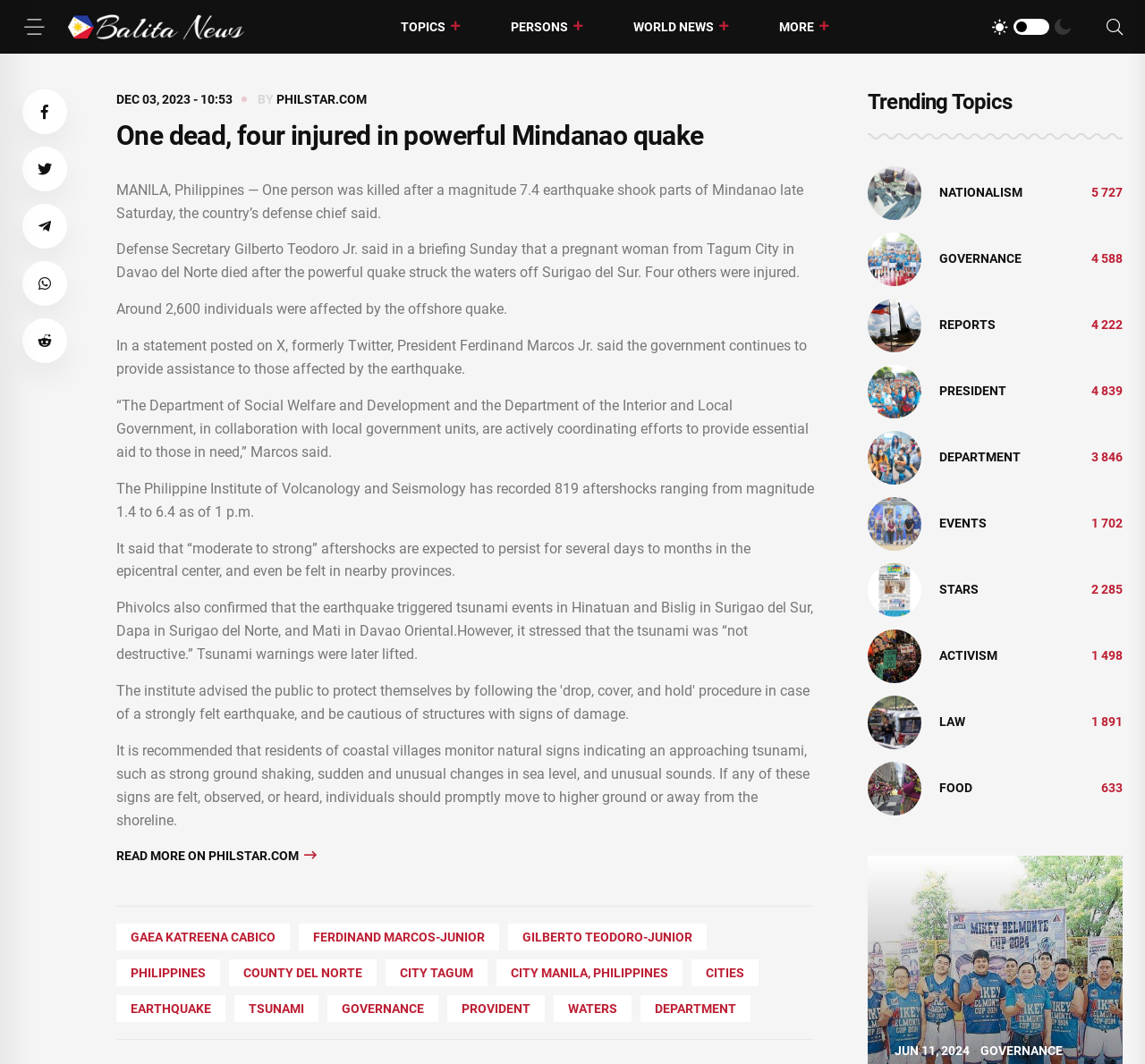What is the magnitude of the earthquake?
Please answer the question with a single word or phrase, referencing the image.

7.4